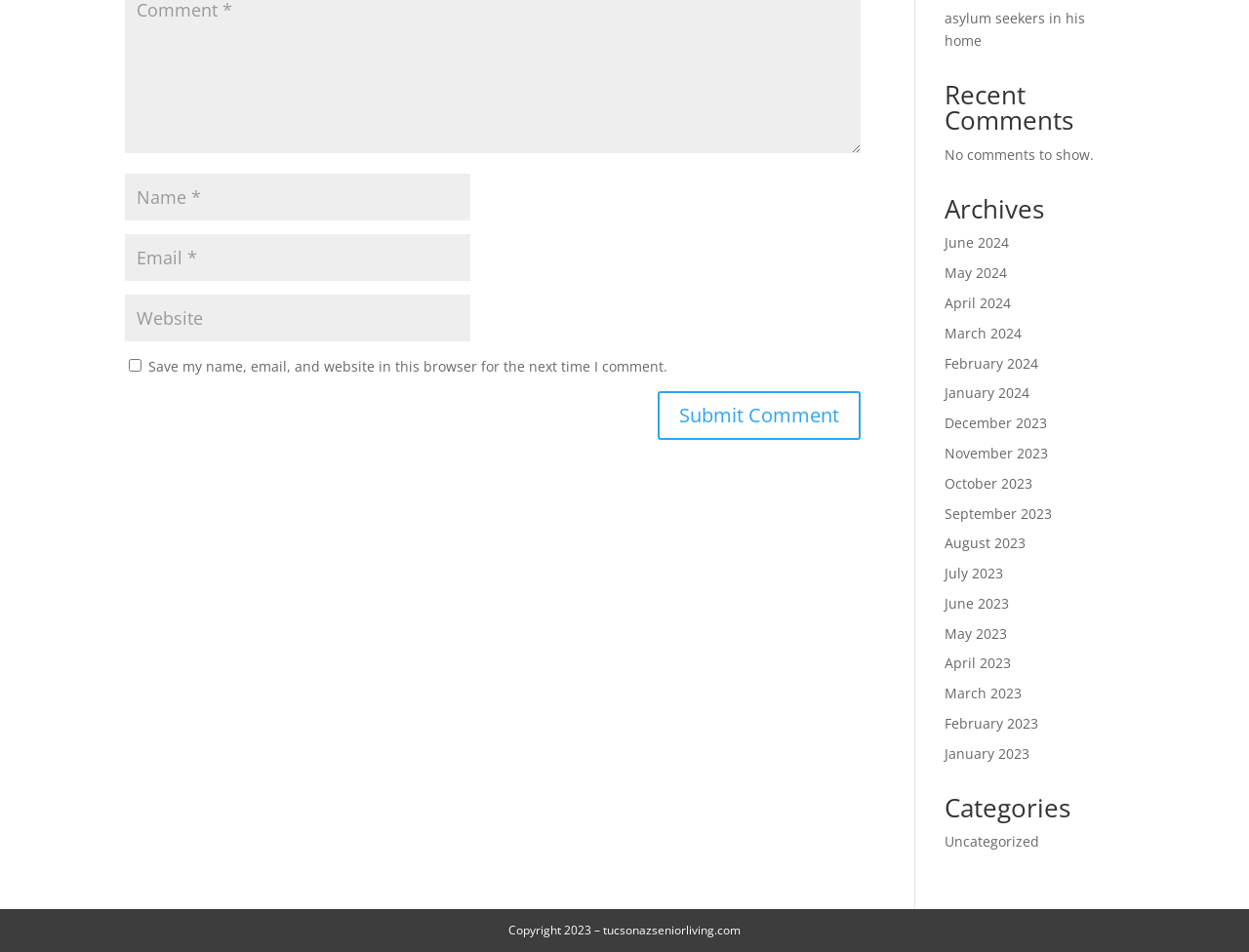Identify the bounding box for the UI element specified in this description: "Uncategorized". The coordinates must be four float numbers between 0 and 1, formatted as [left, top, right, bottom].

[0.756, 0.874, 0.832, 0.893]